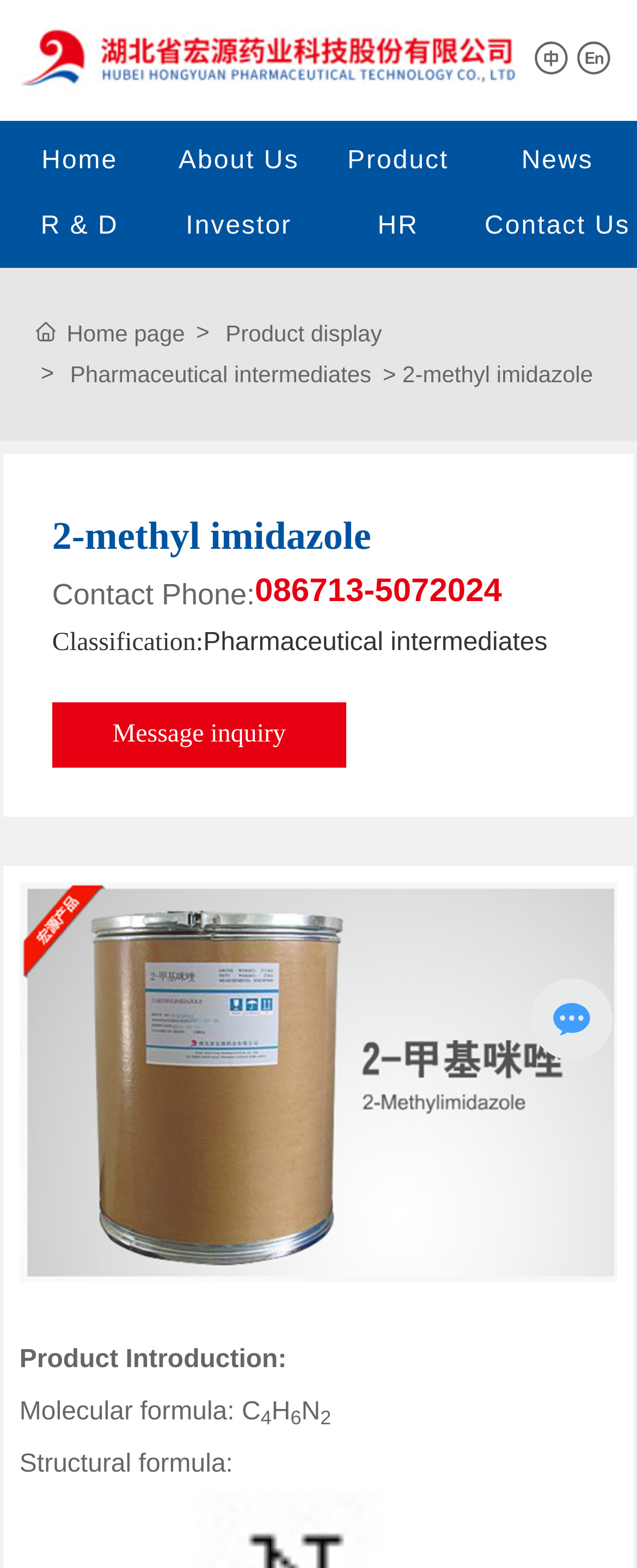Using the provided element description "086713-5072024", determine the bounding box coordinates of the UI element.

[0.4, 0.366, 0.788, 0.389]